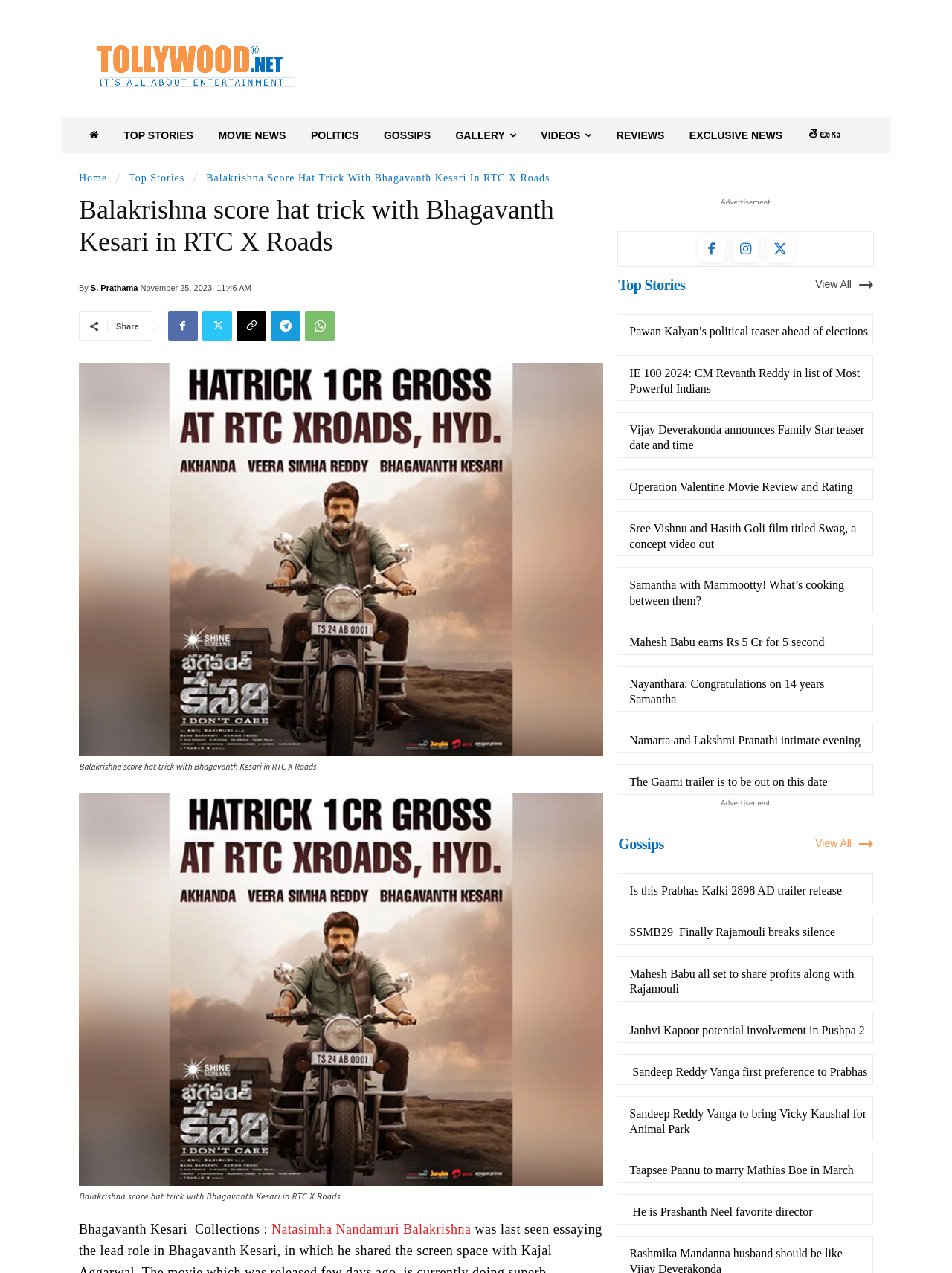What is the category of news on the top left? Based on the image, give a response in one word or a short phrase.

Tollywood